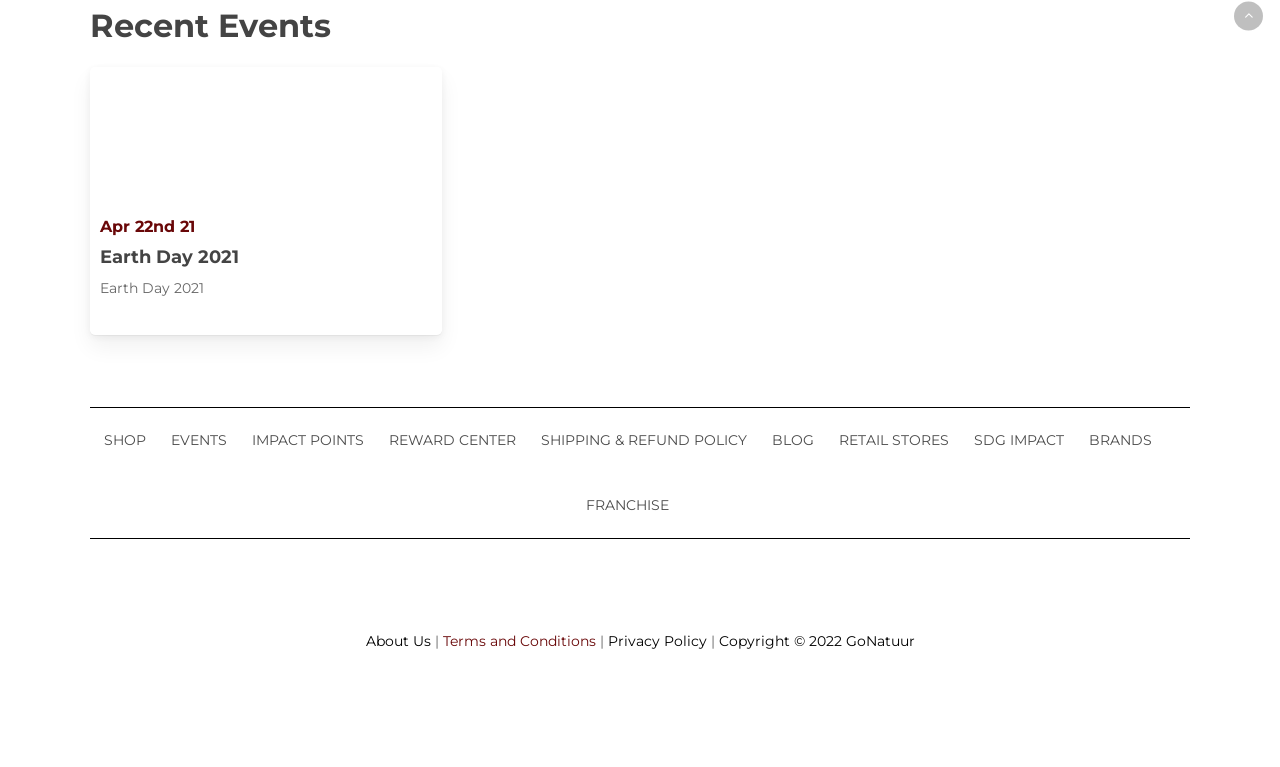Please locate the bounding box coordinates of the element that needs to be clicked to achieve the following instruction: "View recent events". The coordinates should be four float numbers between 0 and 1, i.e., [left, top, right, bottom].

[0.07, 0.02, 0.93, 0.049]